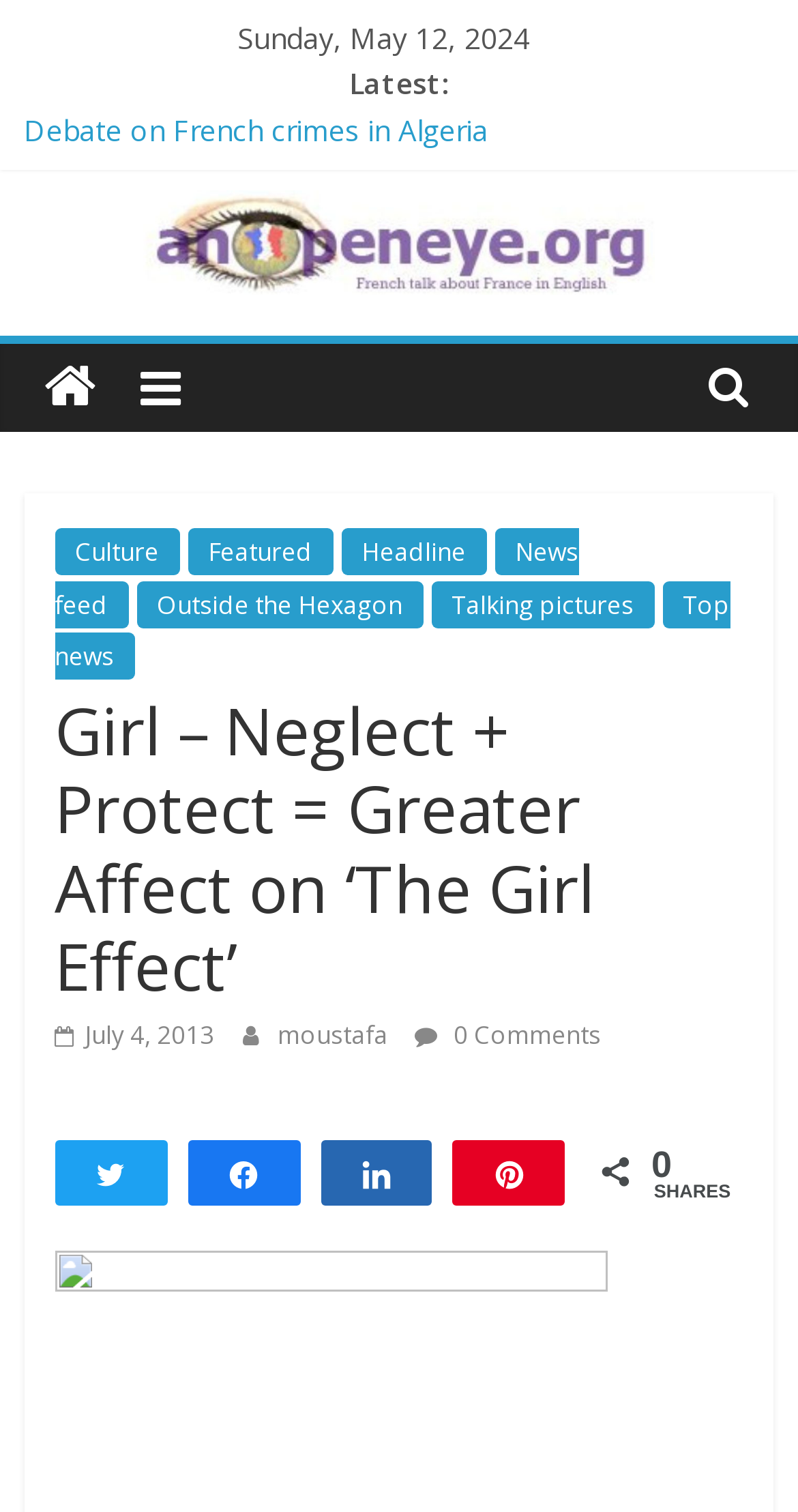What is the primary heading on this webpage?

Girl – Neglect + Protect = Greater Affect on ‘The Girl Effect’